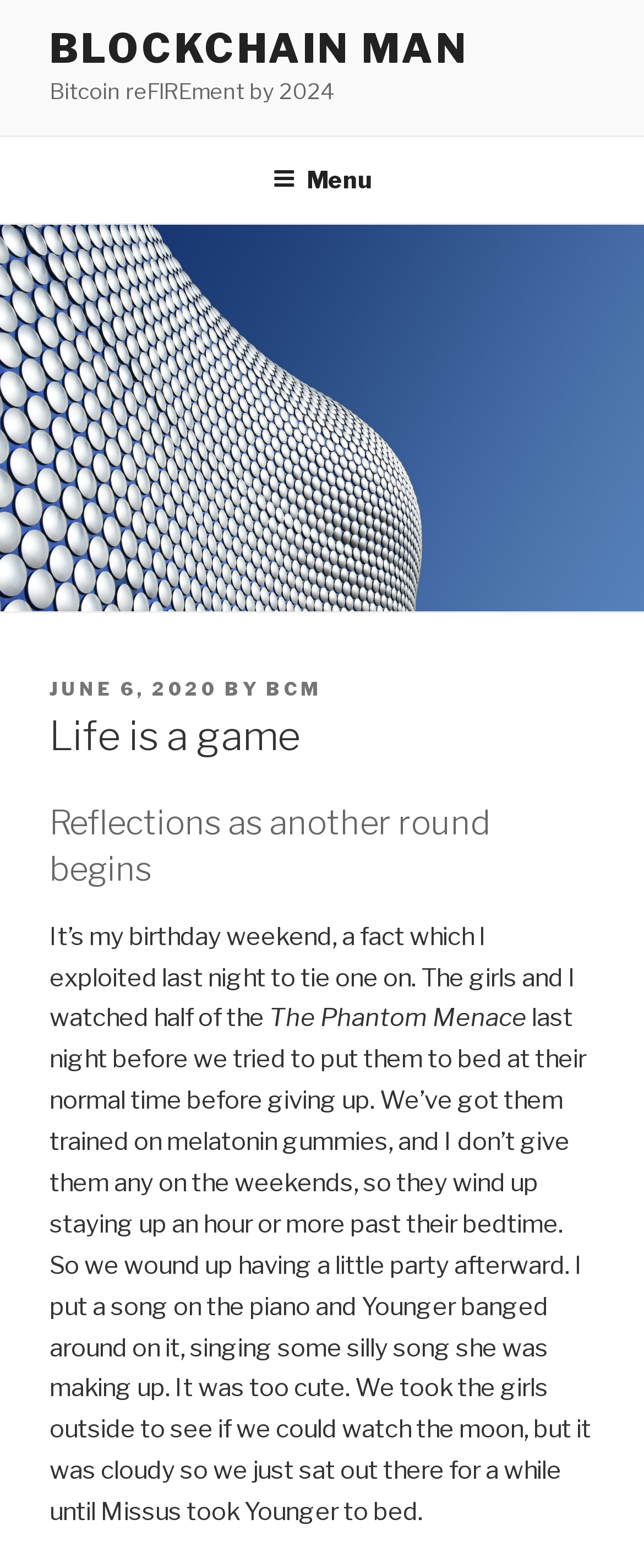Determine the bounding box coordinates for the UI element with the following description: "BCM". The coordinates should be four float numbers between 0 and 1, represented as [left, top, right, bottom].

[0.413, 0.432, 0.5, 0.447]